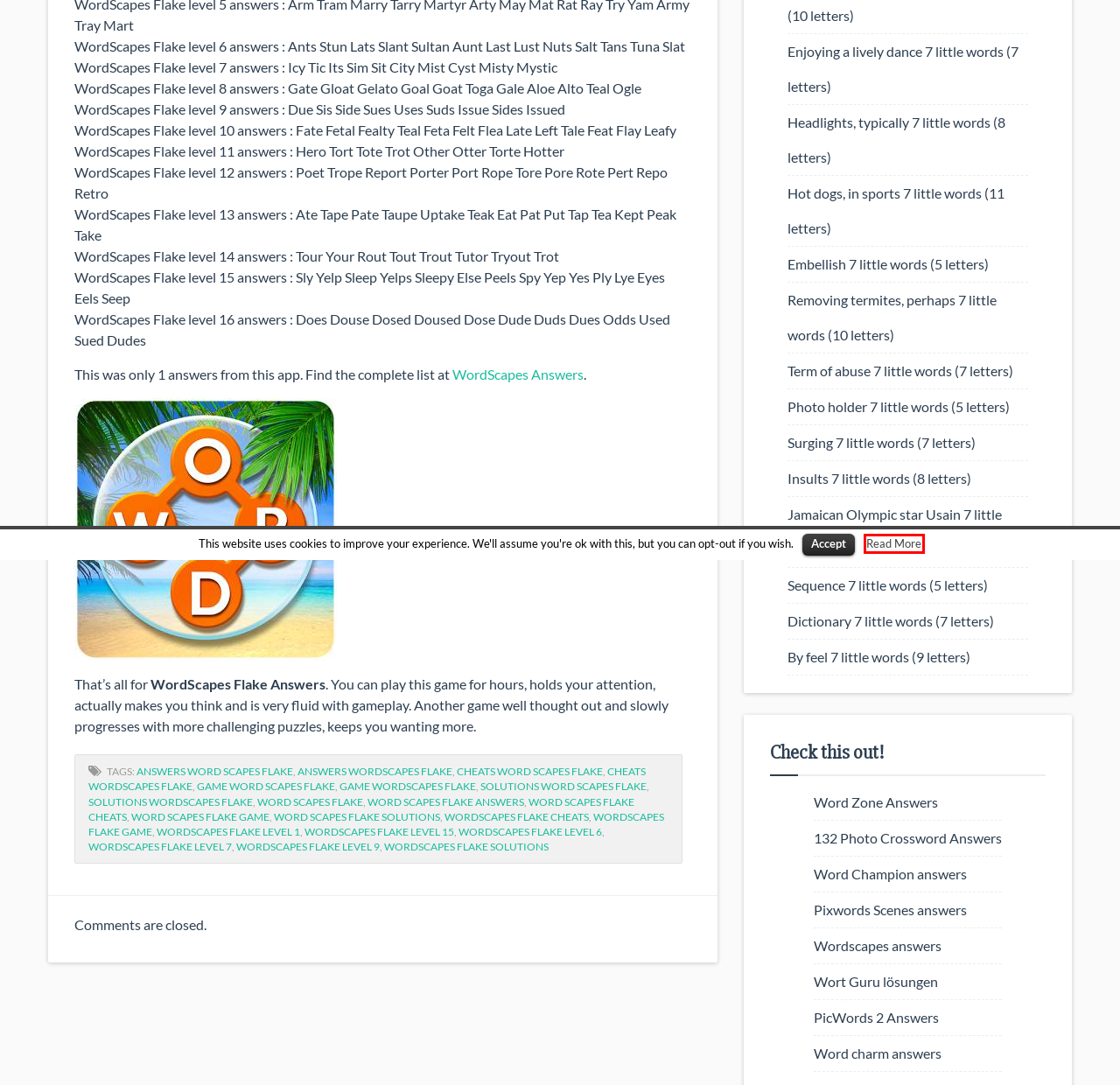Examine the screenshot of a webpage with a red bounding box around an element. Then, select the webpage description that best represents the new page after clicking the highlighted element. Here are the descriptions:
A. game WordScapes Flake - Game Answers and cheats
B. Privacy
C. cheats Word Scapes Flake - Game Answers and cheats
D. By feel 7 little words (9 letters)
E. Insults 7 little words (8 letters)
F. 132 Photo Crossword Answers
G. Word Scapes Flake answers - Game Answers and cheats
H. Sequence 7 little words (5 letters)

B